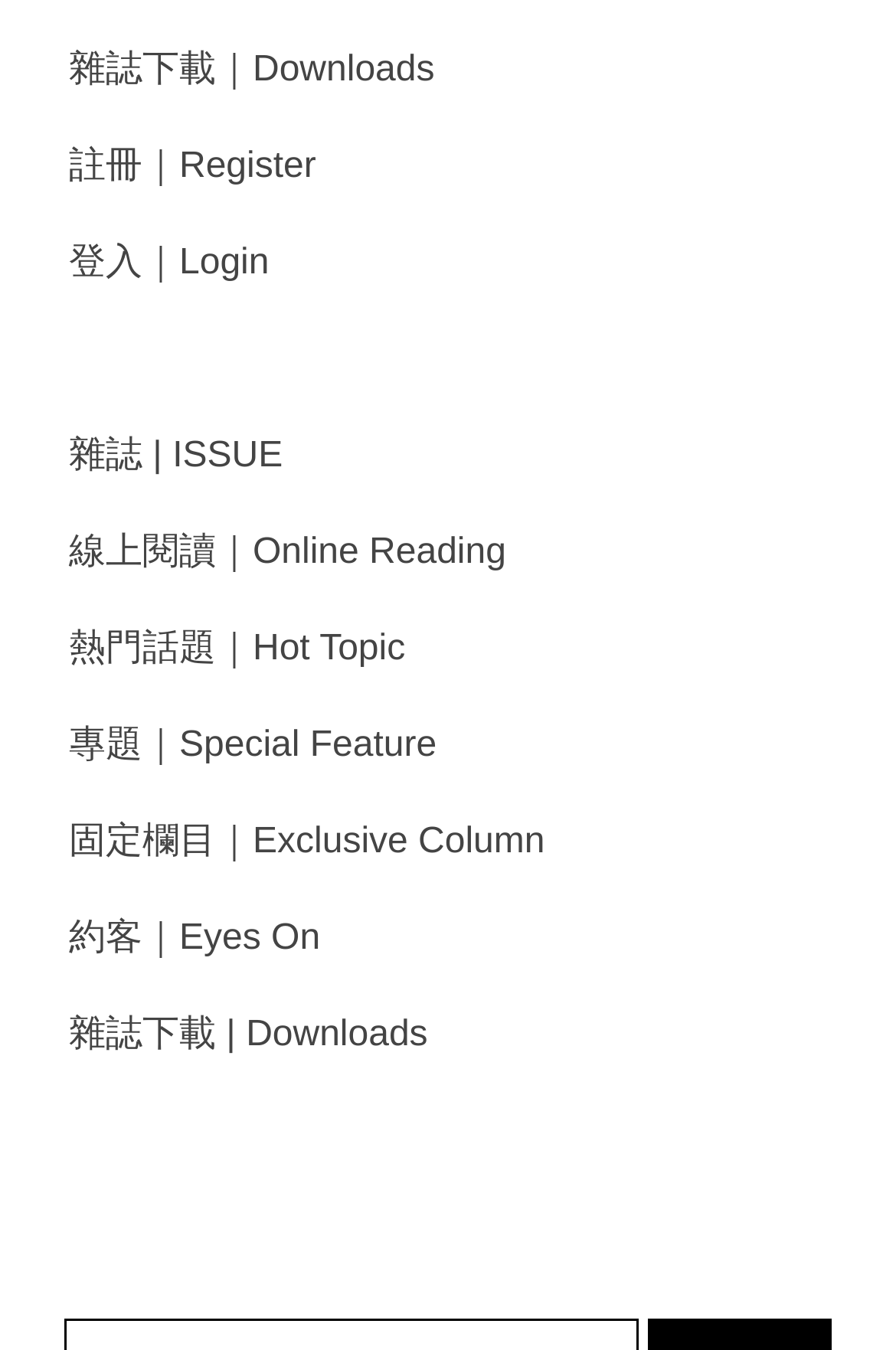Determine the bounding box coordinates of the clickable element to achieve the following action: 'read the latest issue'. Provide the coordinates as four float values between 0 and 1, formatted as [left, top, right, bottom].

[0.077, 0.322, 0.316, 0.351]